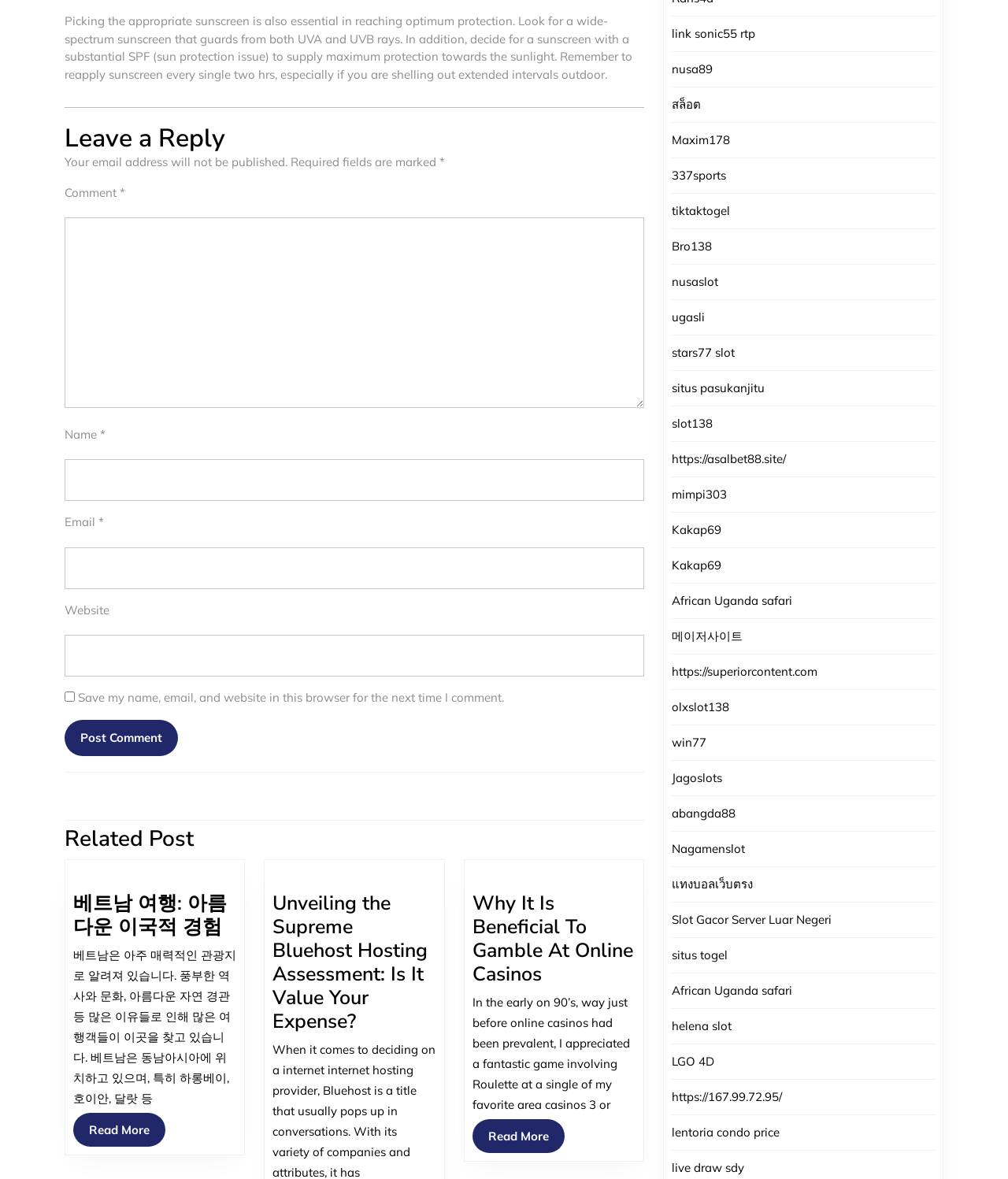Determine the bounding box coordinates for the clickable element to execute this instruction: "Visit the 'Related Post' section". Provide the coordinates as four float numbers between 0 and 1, i.e., [left, top, right, bottom].

[0.064, 0.701, 0.639, 0.723]